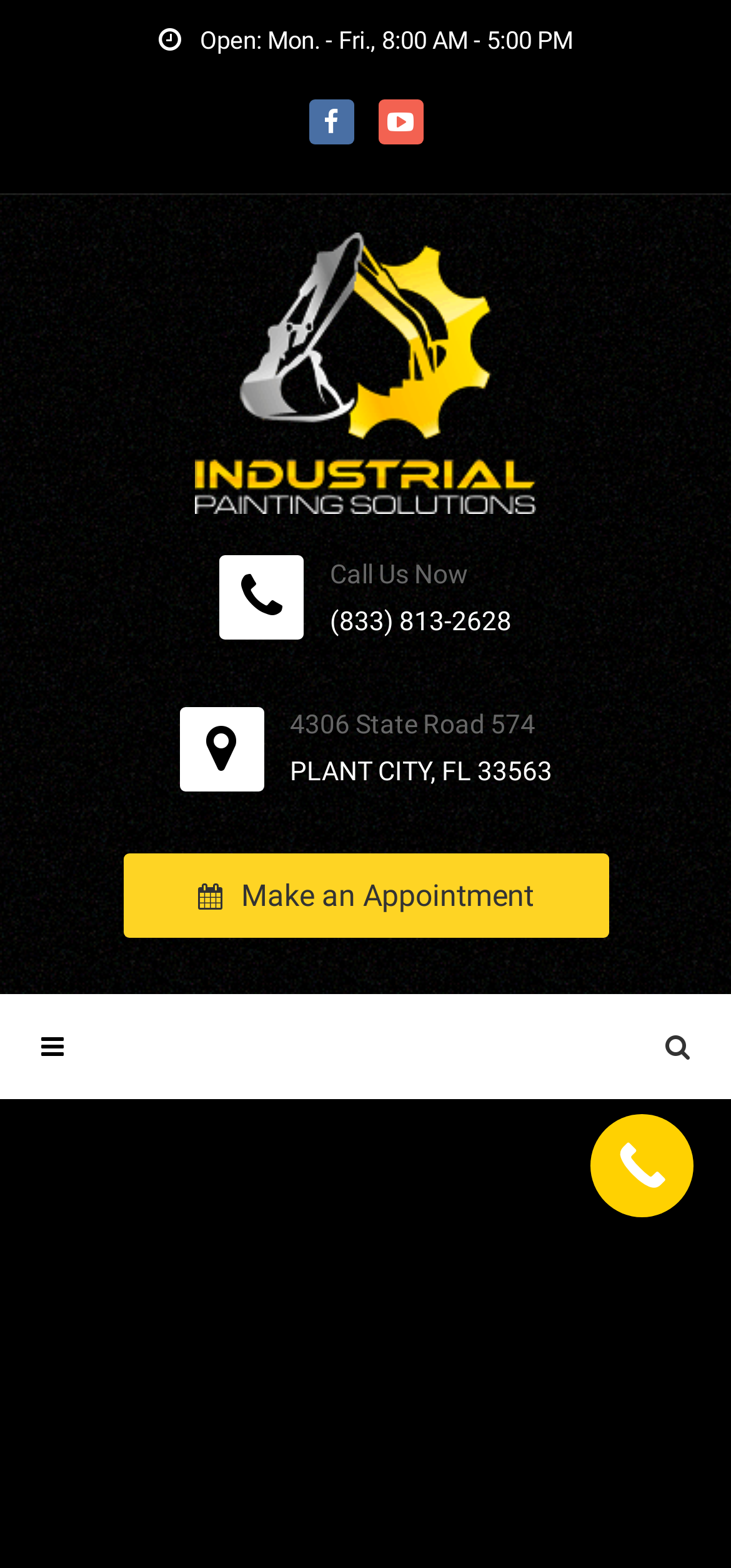With reference to the screenshot, provide a detailed response to the question below:
What is the location of the company?

I found the location by looking at the StaticText elements with the text '4306 State Road 574' and 'PLANT CITY, FL 33563' which are located near the phone number.